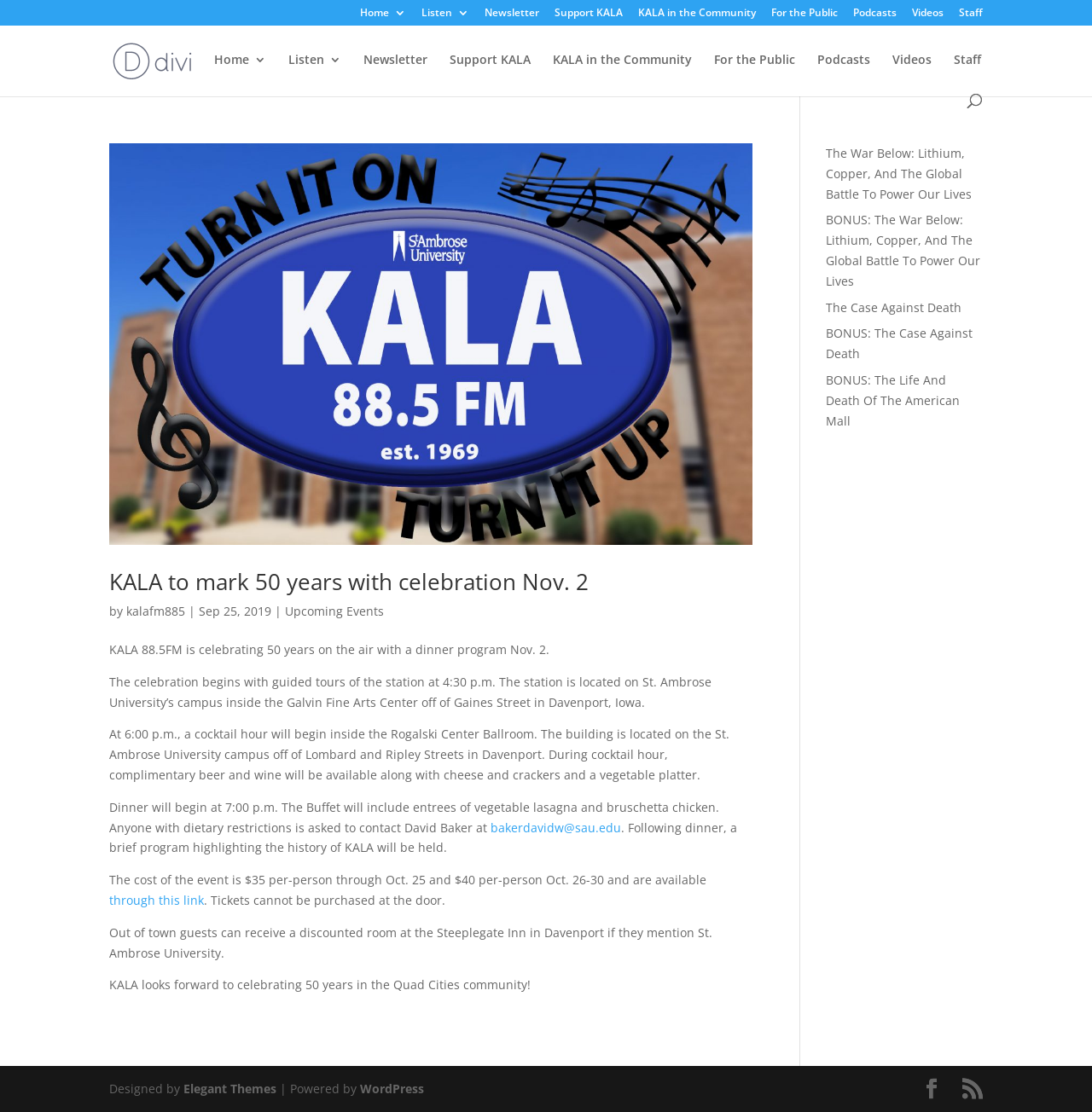Find the bounding box of the web element that fits this description: "For the Public".

[0.654, 0.048, 0.728, 0.084]